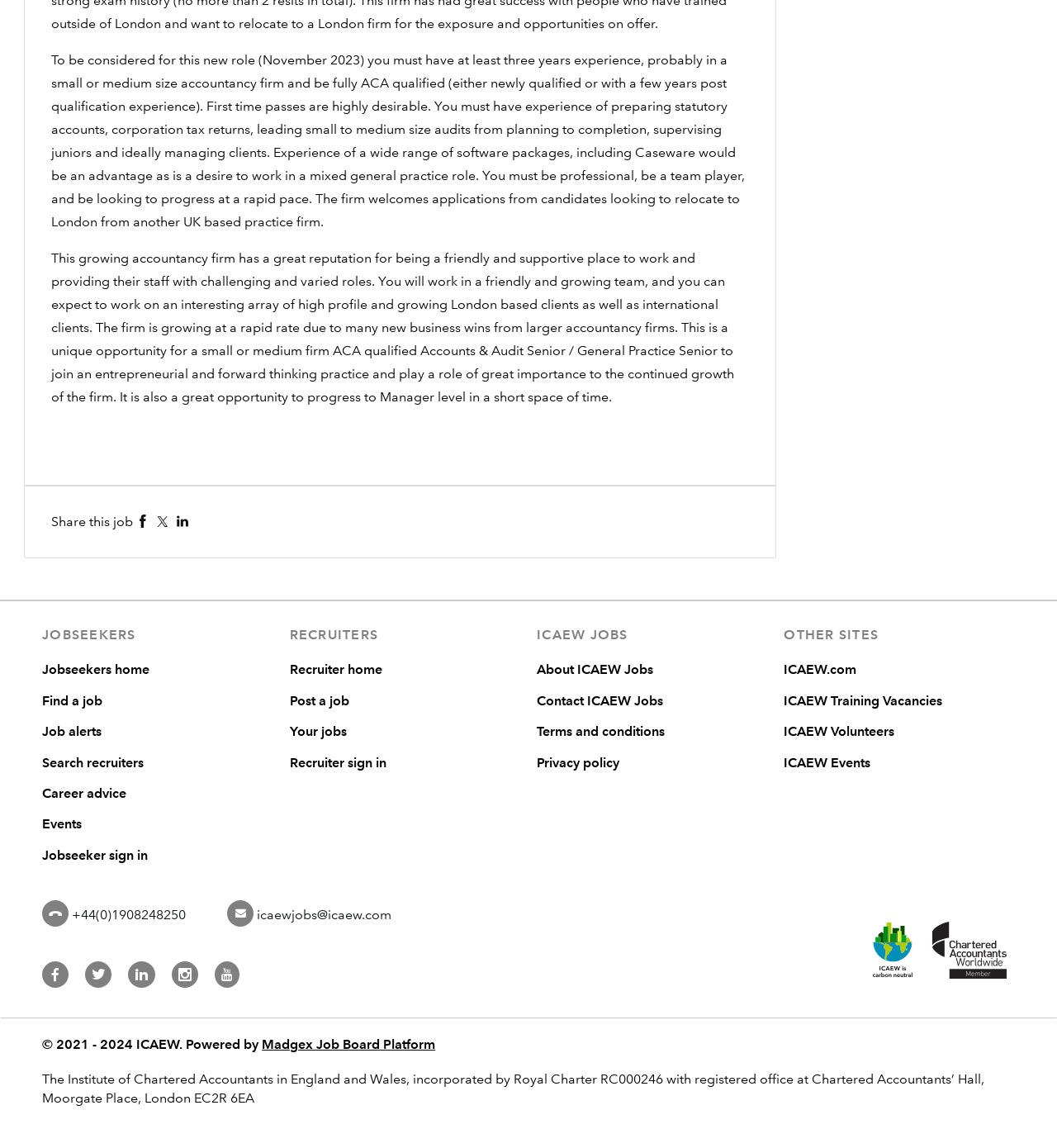Provide a single word or phrase answer to the question: 
What is the company culture like?

Friendly and supportive